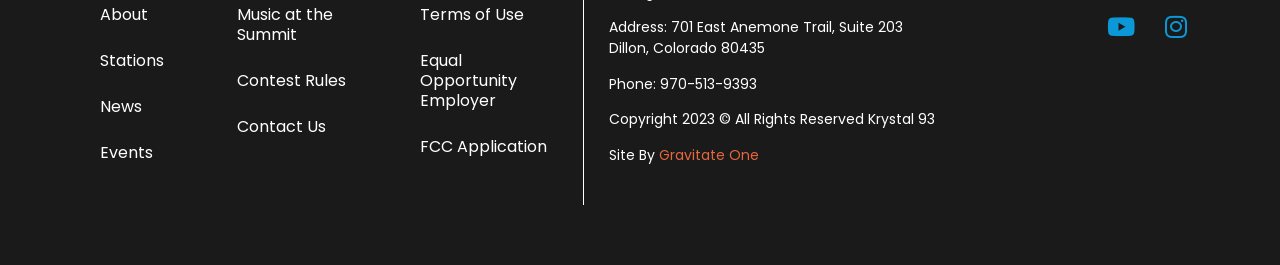Determine the bounding box coordinates for the region that must be clicked to execute the following instruction: "Read the news".

None